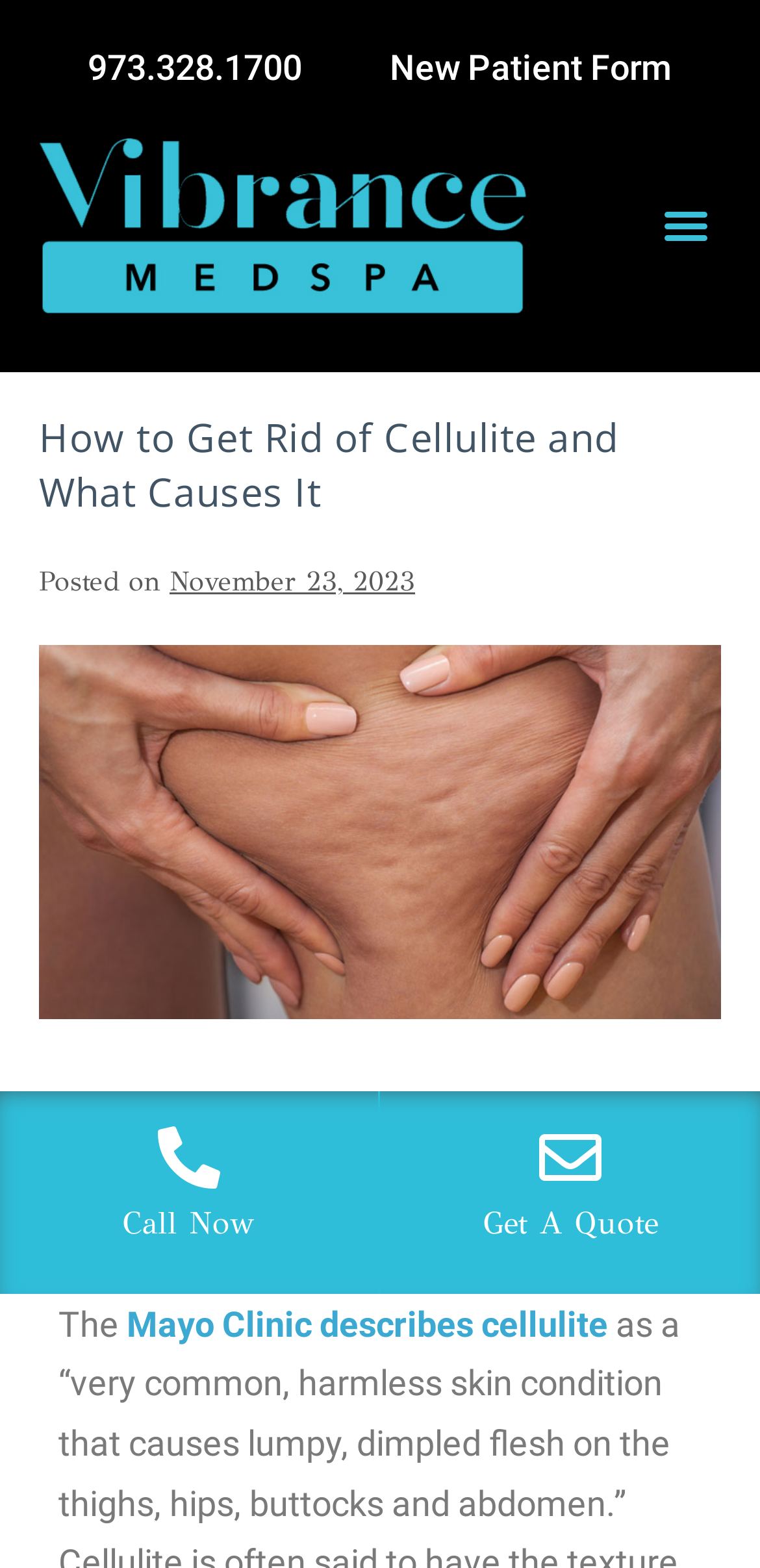Give a complete and precise description of the webpage's appearance.

The webpage is about getting rid of cellulite and its causes. At the top, there are two phone numbers and a link to a new patient form. On the top right, there is a menu toggle button. Below the menu toggle button, there is a header section with a heading that reads "How to Get Rid of Cellulite and What Causes It". The heading is accompanied by a posted date, "November 23, 2023", and an image of a woman's hands on her thigh, showing cellulite.

Below the header section, there is a paragraph of text that starts with "It’s hard to find someone who doesn’t like dimples—unless those dimples are part of cellulite." The paragraph continues with a link to the Mayo Clinic's description of cellulite. 

At the bottom of the page, there is a layout table with two call-to-action links: "Call Now" and "Get A Quote", positioned on the left and right sides, respectively.